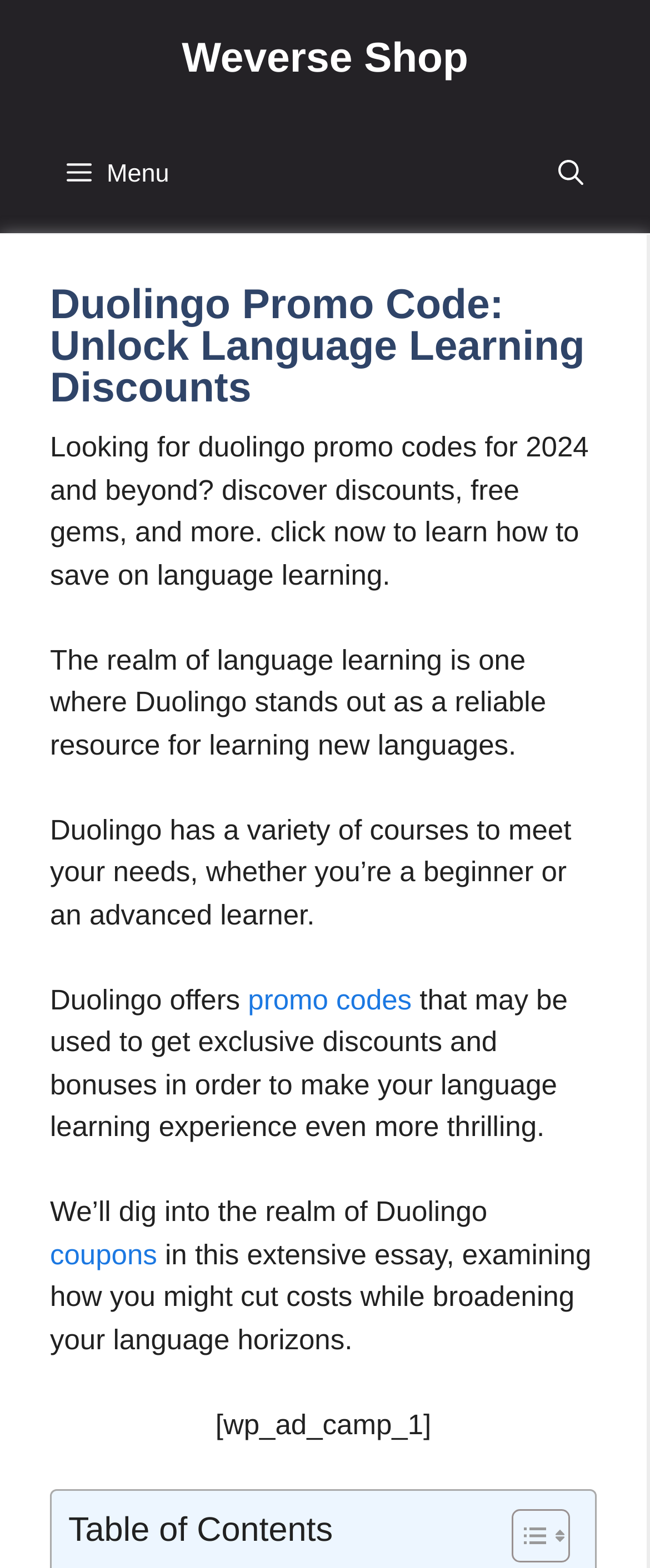Using the elements shown in the image, answer the question comprehensively: What is the main topic of this webpage?

Based on the webpage content, it appears that the main topic is about Duolingo promo codes, as indicated by the heading 'Duolingo Promo Code: Unlock Language Learning Discounts' and the text 'Looking for duolingo promo codes for 2024 and beyond?'.